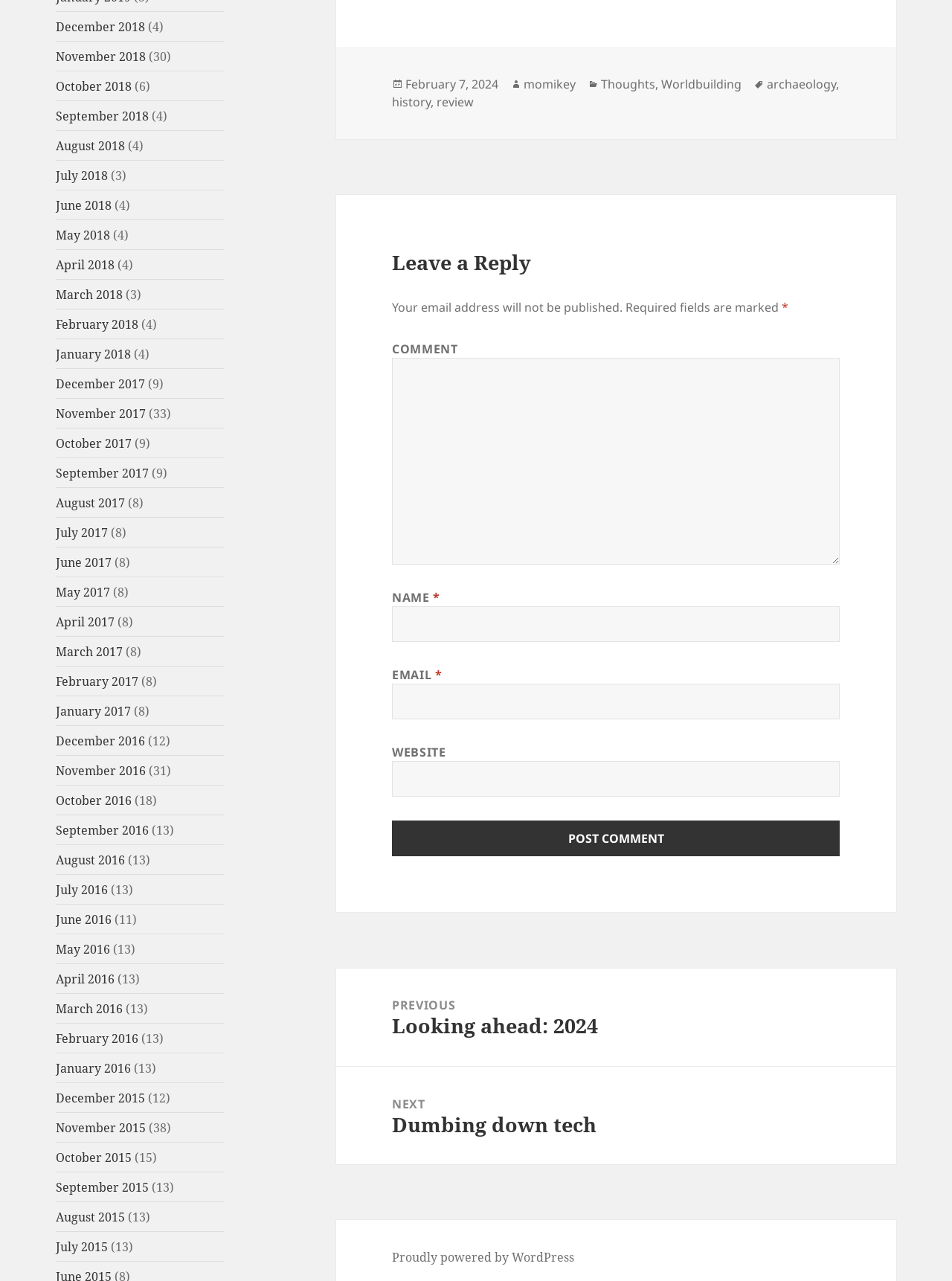What is the tag listed for the latest article?
Using the image as a reference, deliver a detailed and thorough answer to the question.

I looked at the footer section and found the tag 'archaeology' listed for the latest article.